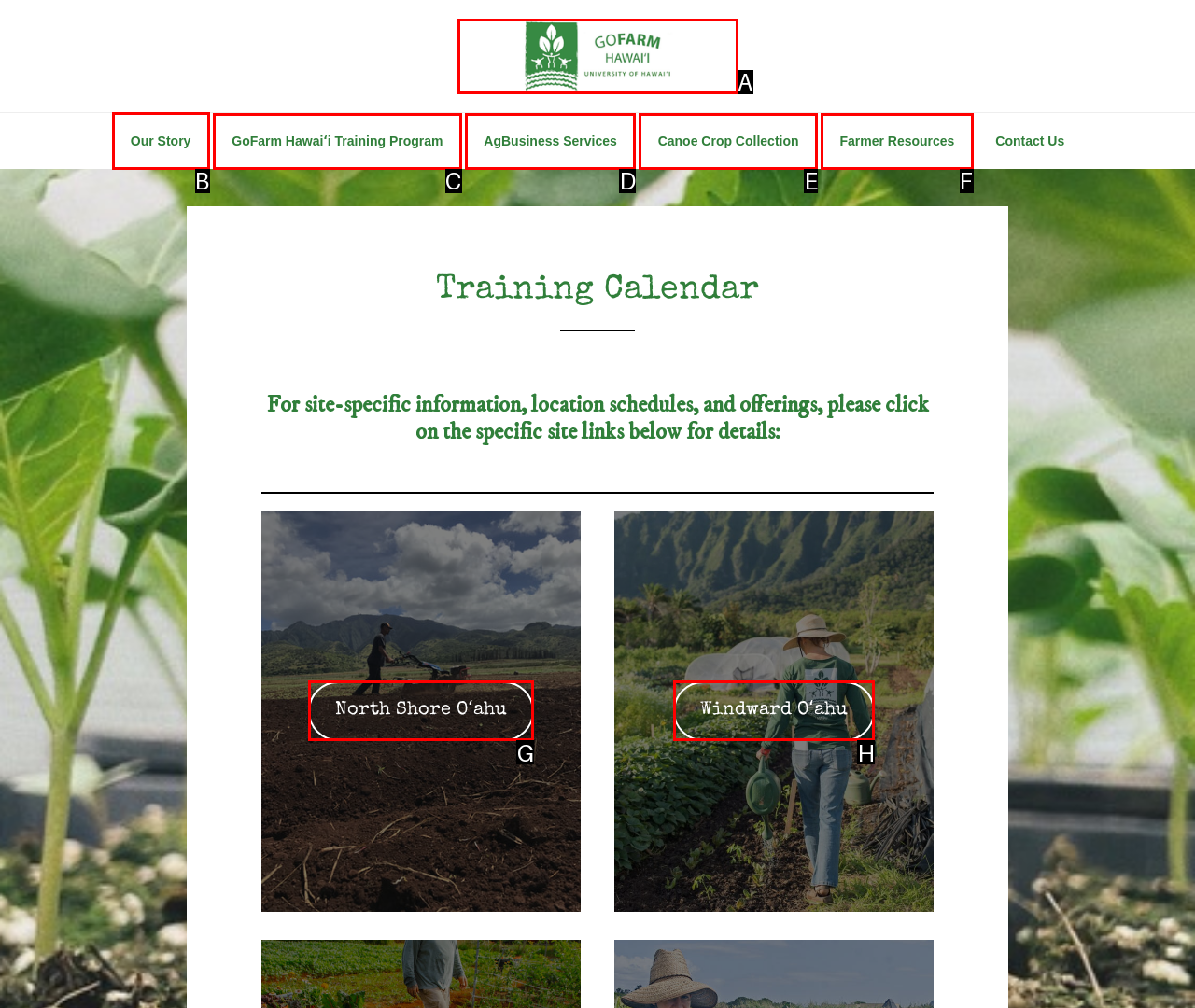Determine which HTML element to click on in order to complete the action: view Our Story page.
Reply with the letter of the selected option.

B